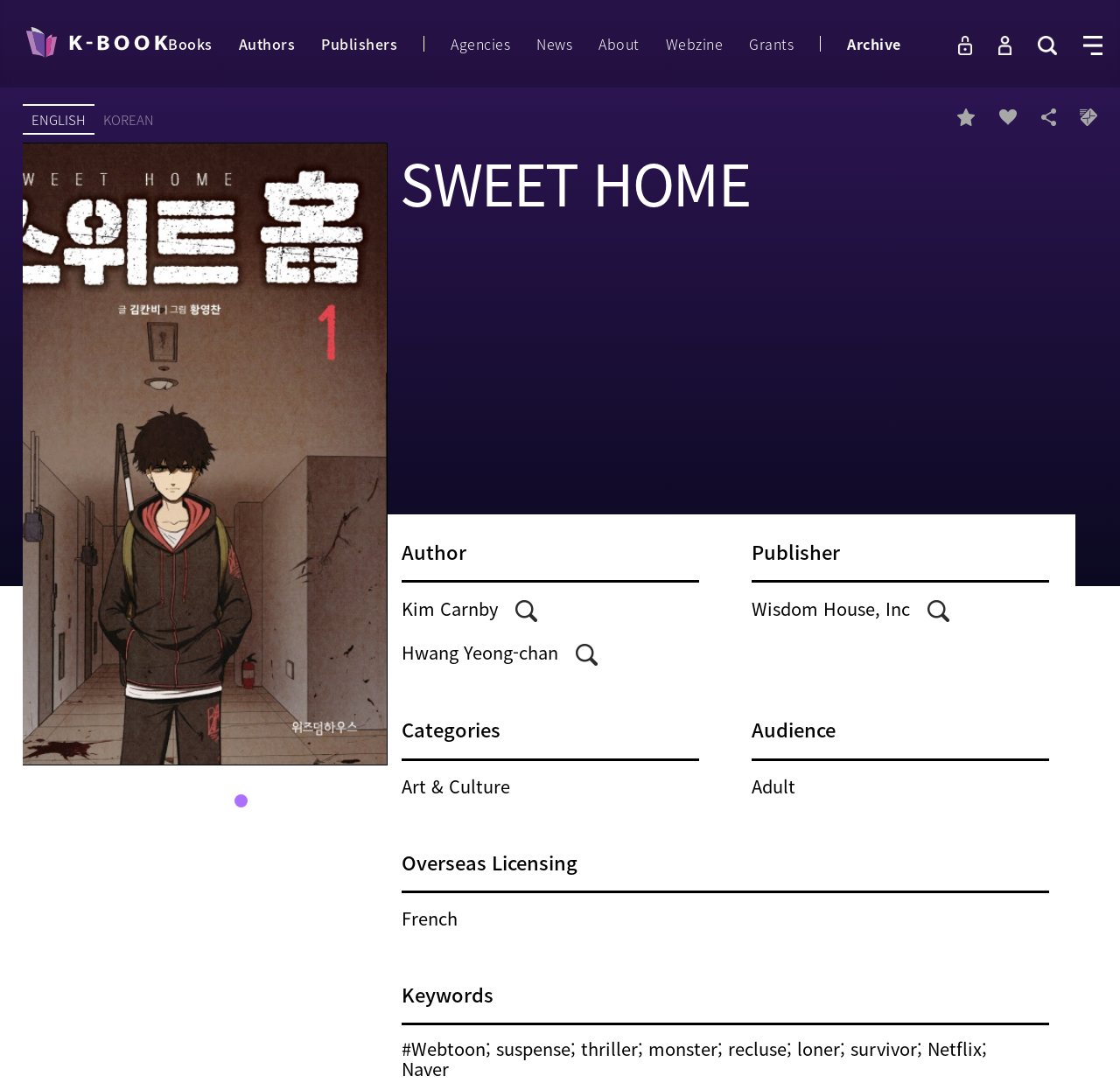Please specify the bounding box coordinates of the clickable region necessary for completing the following instruction: "Click on the info@minimalism.com email link". The coordinates must consist of four float numbers between 0 and 1, i.e., [left, top, right, bottom].

None